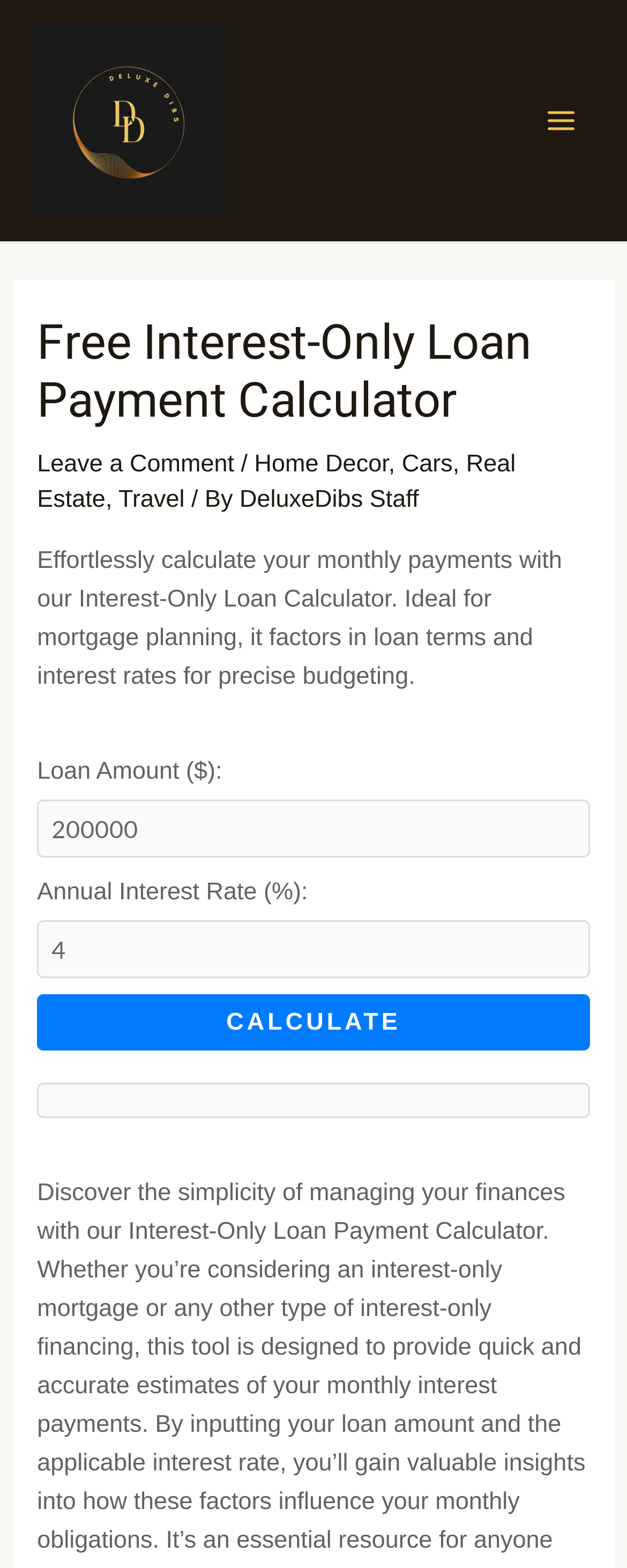What is the purpose of this calculator?
Give a single word or phrase as your answer by examining the image.

Loan payment calculation